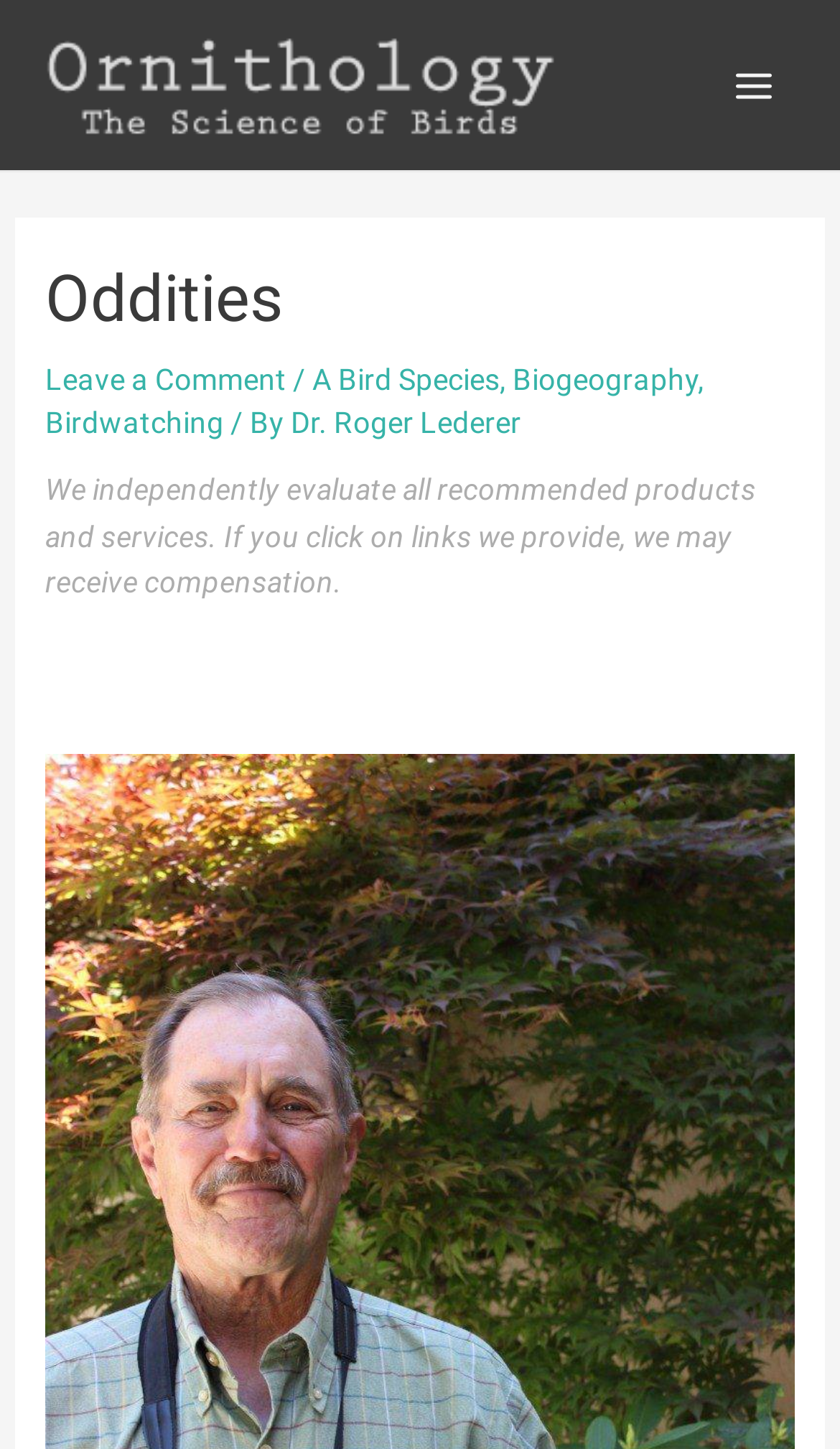Using the element description: "Dr. Roger Lederer", determine the bounding box coordinates for the specified UI element. The coordinates should be four float numbers between 0 and 1, [left, top, right, bottom].

[0.346, 0.279, 0.621, 0.303]